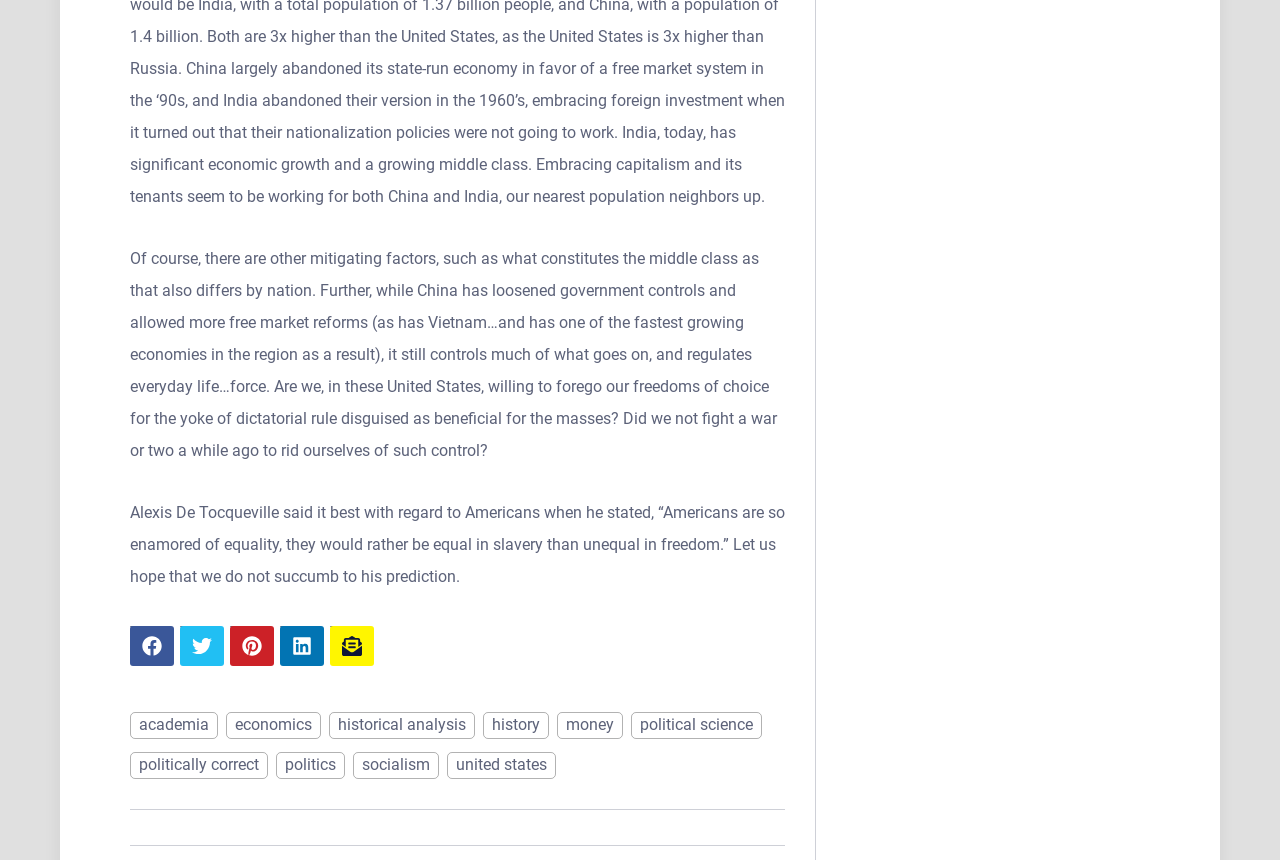What is the topic of the article?
Please give a well-detailed answer to the question.

The article discusses the trade-off between freedom and economic growth, referencing China and Vietnam as examples, and quotes Alexis De Tocqueville, indicating that the topic is related to politics and economics.